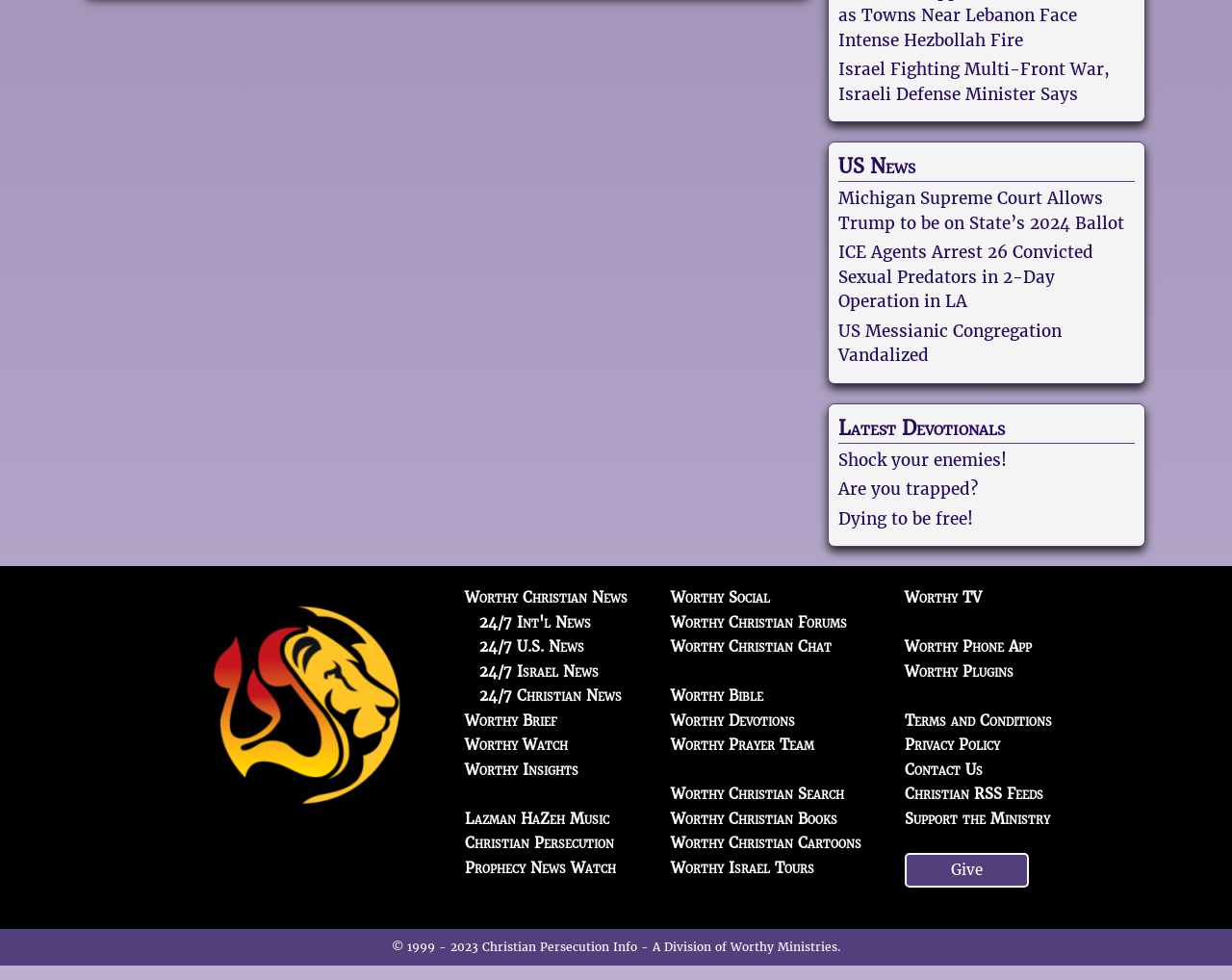Please identify the bounding box coordinates of the clickable region that I should interact with to perform the following instruction: "read about how dangerous is a 4 cm aortic aneurysm". The coordinates should be expressed as four float numbers between 0 and 1, i.e., [left, top, right, bottom].

None